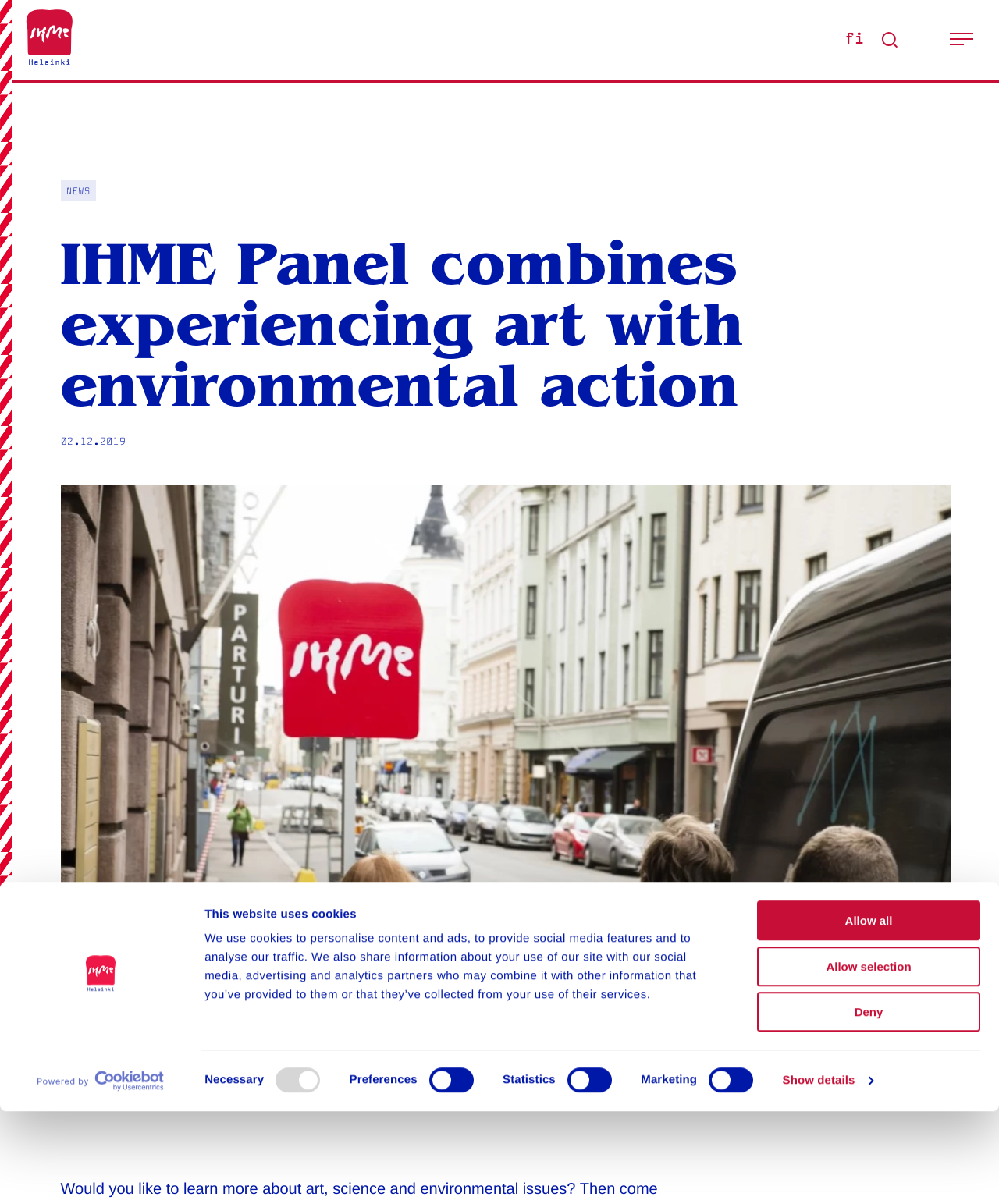Please identify the bounding box coordinates of the element that needs to be clicked to execute the following command: "Go to IHME Helsinki". Provide the bounding box using four float numbers between 0 and 1, formatted as [left, top, right, bottom].

[0.026, 0.008, 0.073, 0.054]